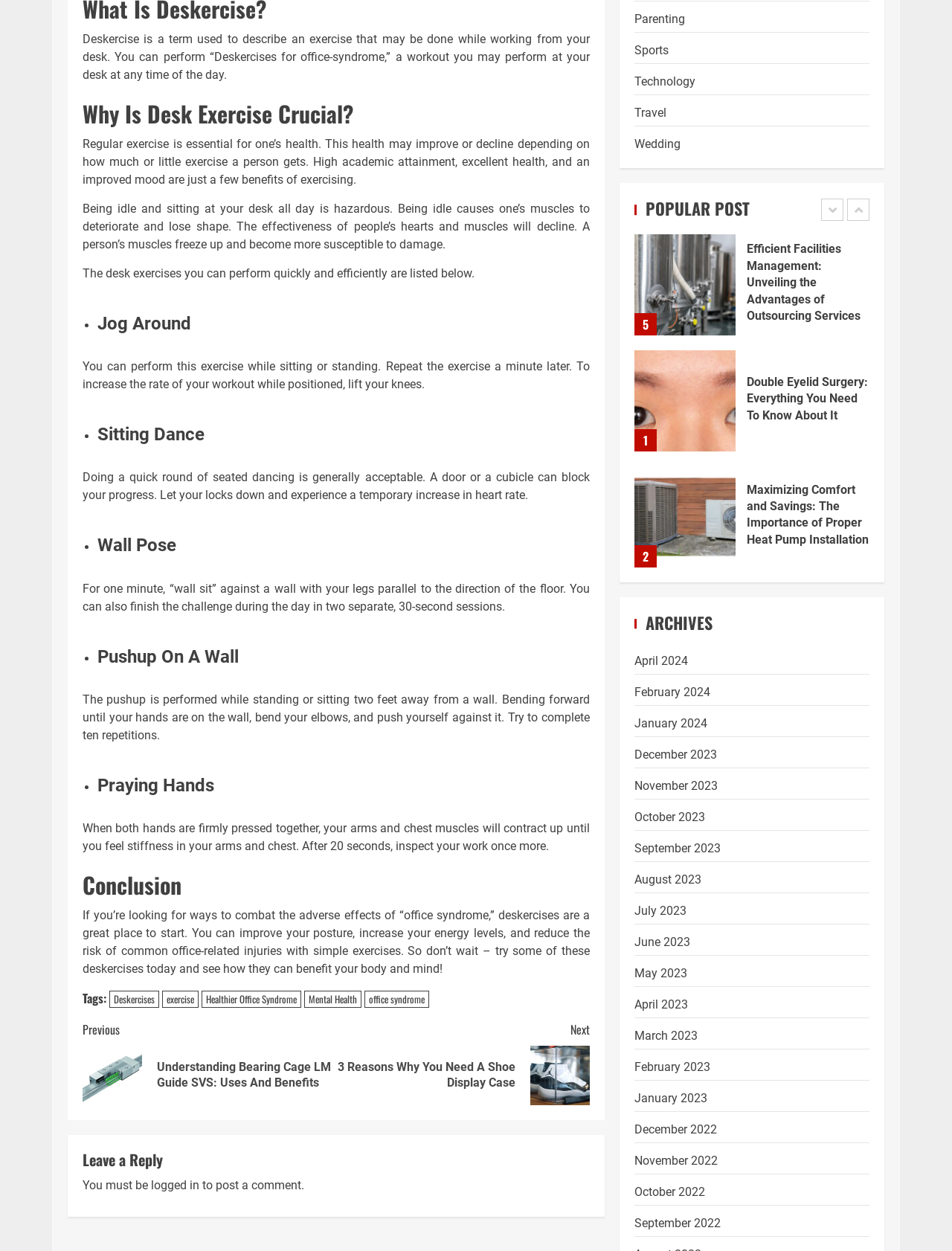What is the recommended duration for doing deskercises?
Give a thorough and detailed response to the question.

The webpage provides varying duration recommendations for different deskercises. For example, the Wall Pose exercise is recommended to be done for 1 minute, while the Pushup On A Wall exercise is recommended to be done for 10 repetitions. The duration and frequency of deskercises may vary depending on individual goals and fitness levels.